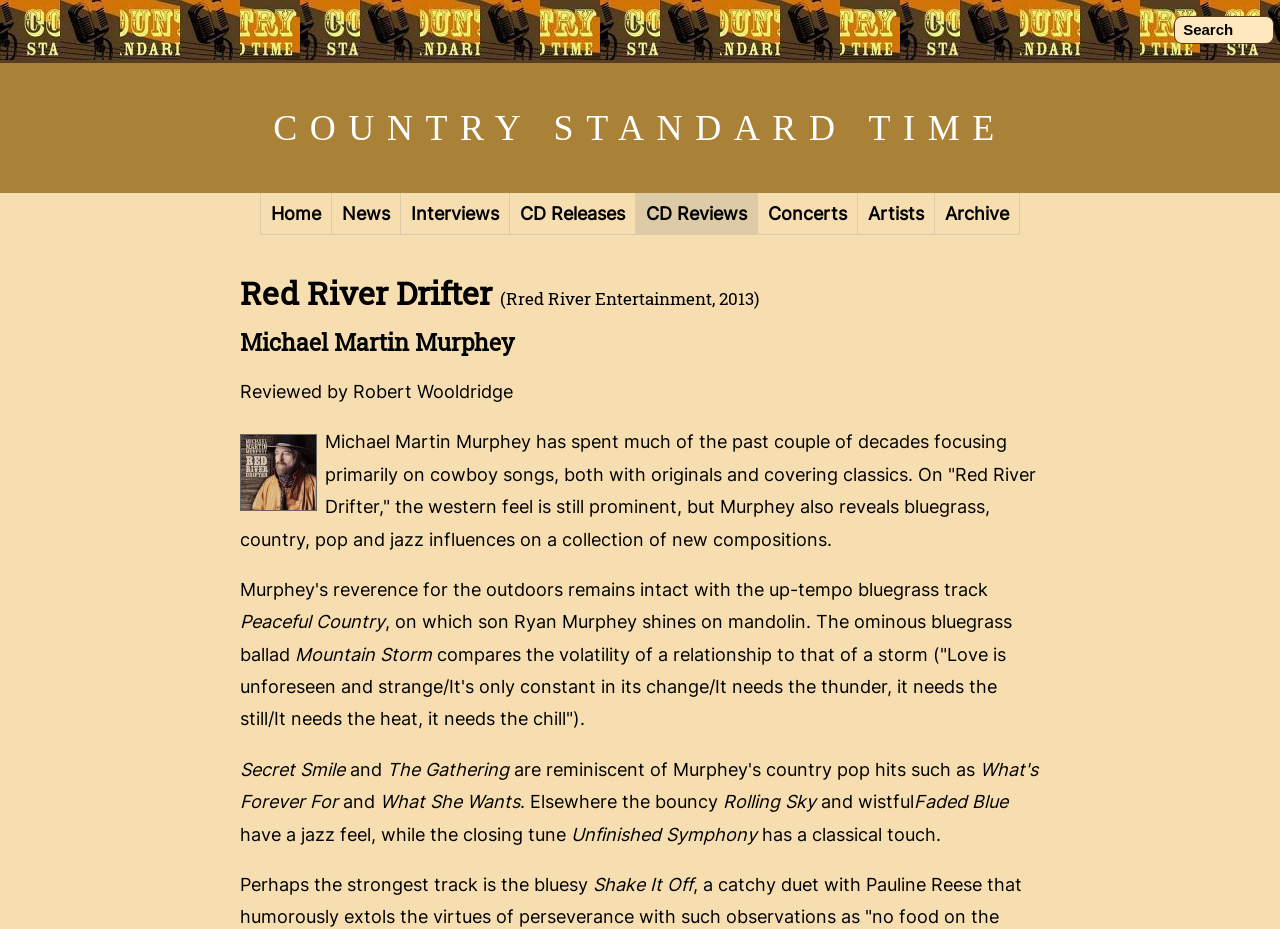Give a one-word or one-phrase response to the question: 
How many songs are mentioned in the review?

9